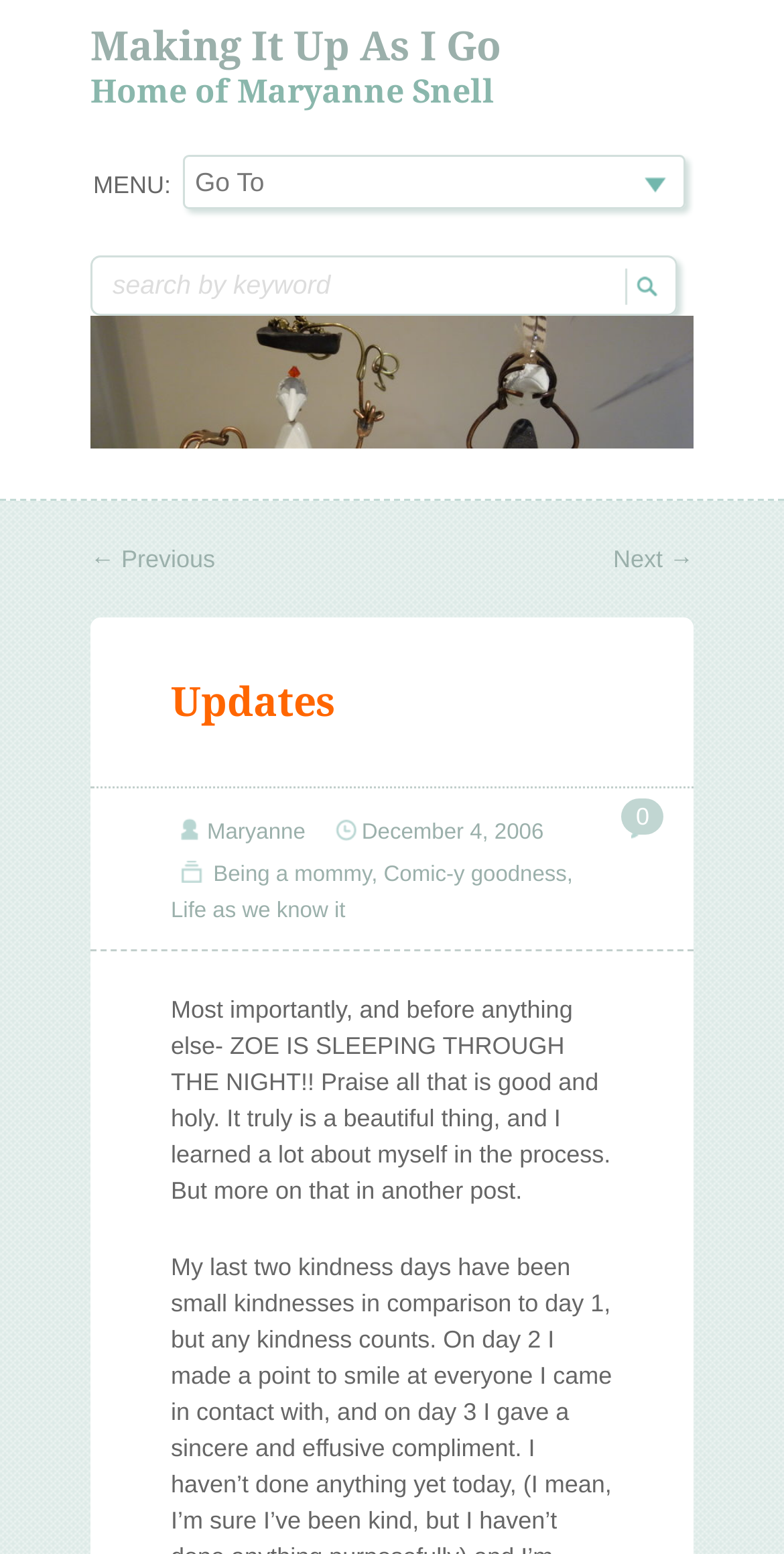Locate the headline of the webpage and generate its content.

Making It Up As I Go